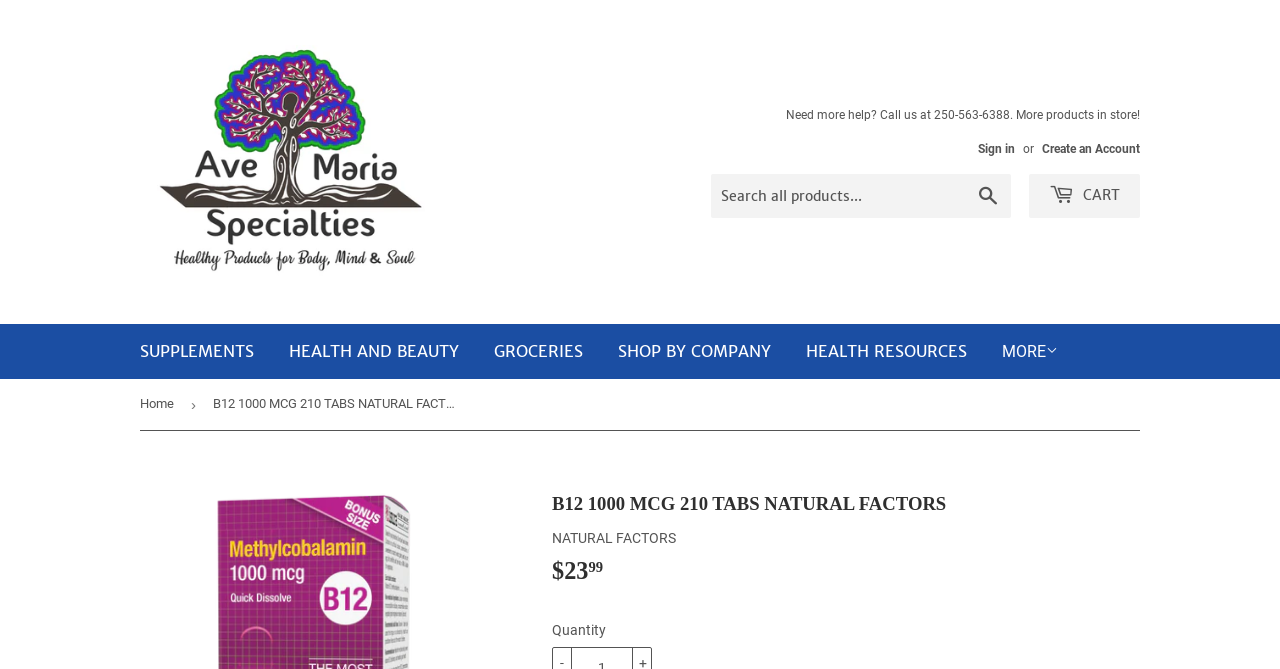Use a single word or phrase to answer the question:
What is the quantity label for the product?

Quantity